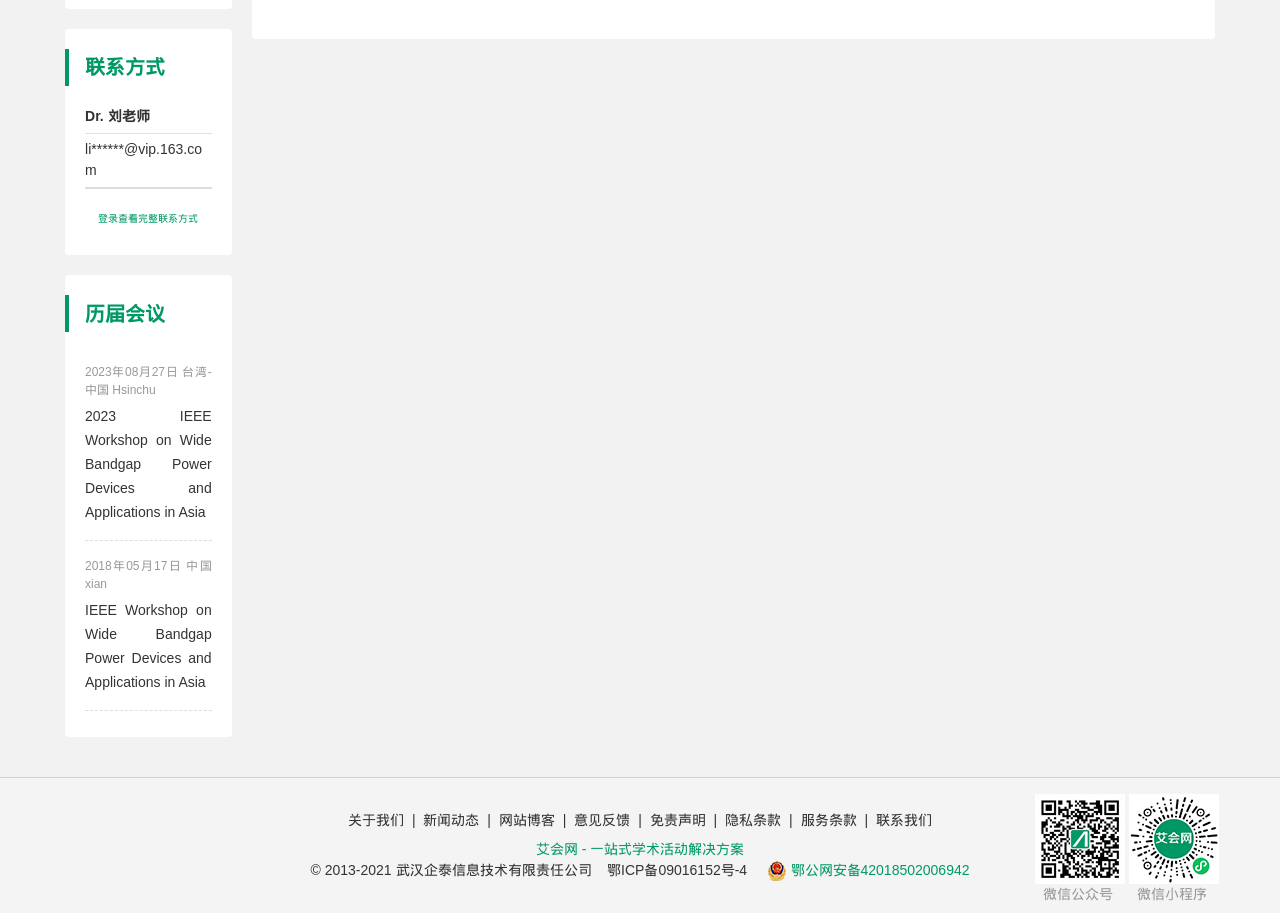Could you indicate the bounding box coordinates of the region to click in order to complete this instruction: "View contact information".

[0.066, 0.146, 0.165, 0.205]